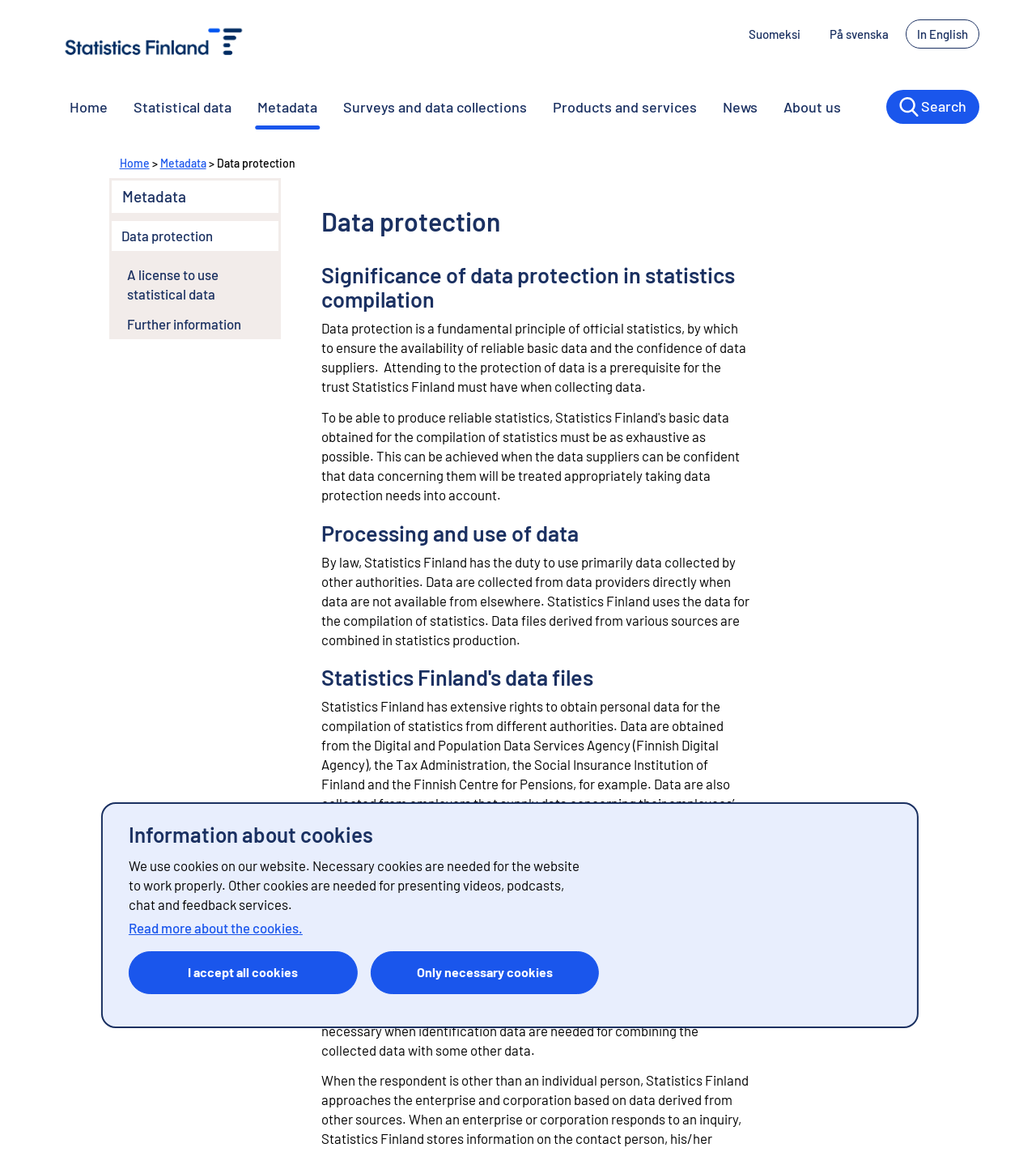What type of data does Statistics Finland collect?
Give a detailed explanation using the information visible in the image.

According to the webpage, Statistics Finland collects personal data from various authorities, such as the Digital and Population Data Services Agency, the Tax Administration, and the Social Insurance Institution of Finland. It also collects data directly from citizens through interview surveys and inquiries.